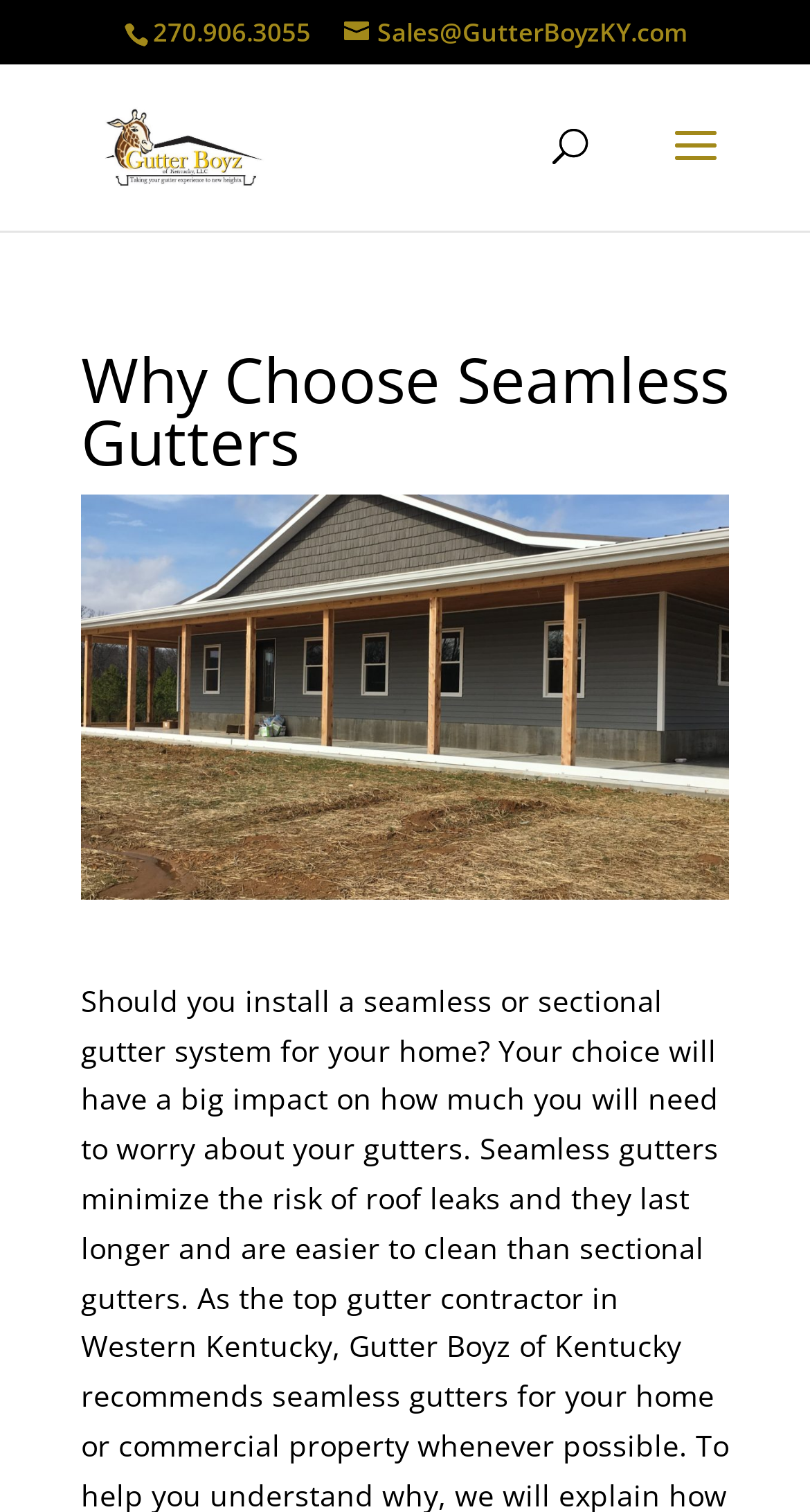What is the phone number on the webpage?
Refer to the image and provide a one-word or short phrase answer.

270.906.3055